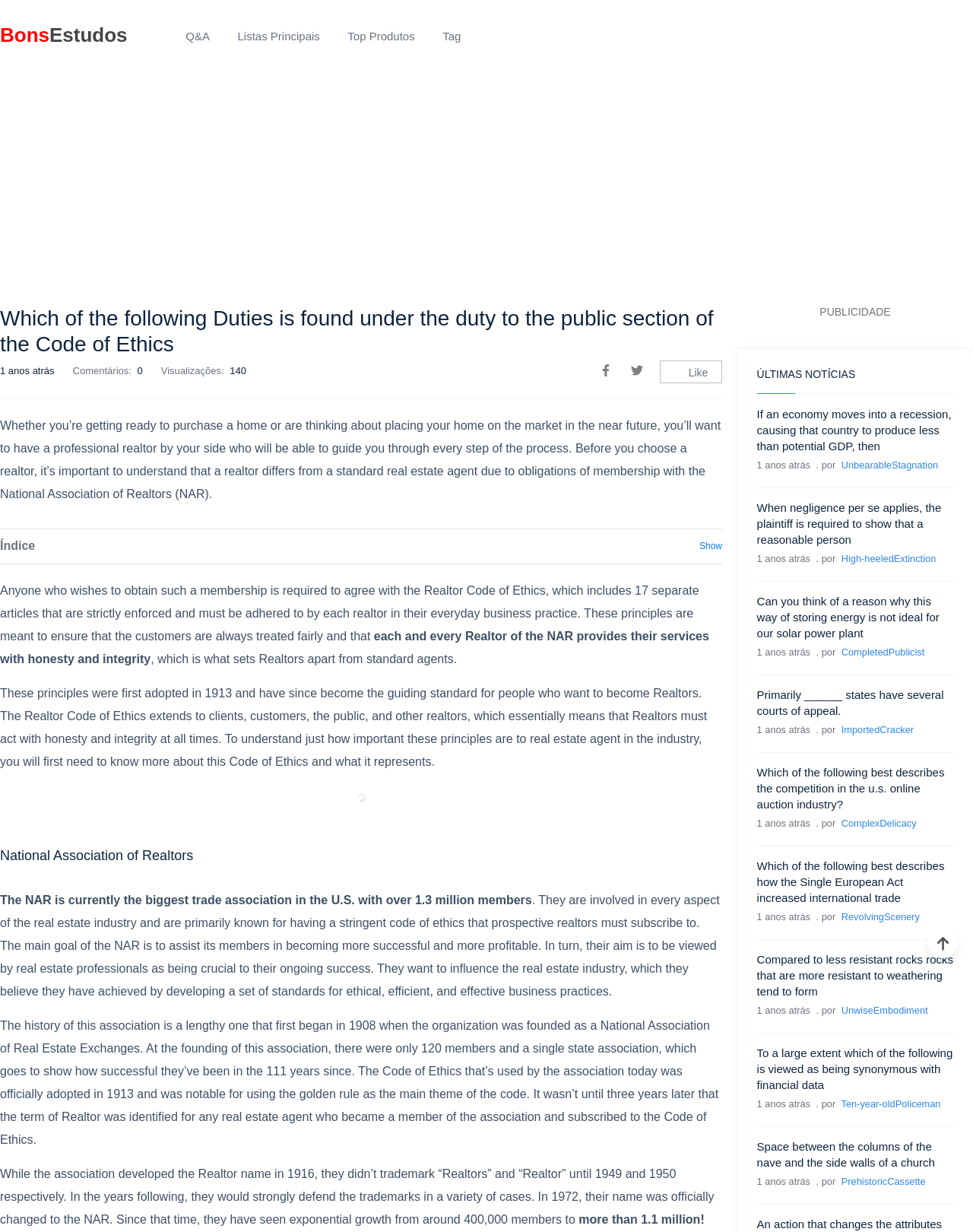Could you provide the bounding box coordinates for the portion of the screen to click to complete this instruction: "Like the post"?

[0.679, 0.293, 0.741, 0.312]